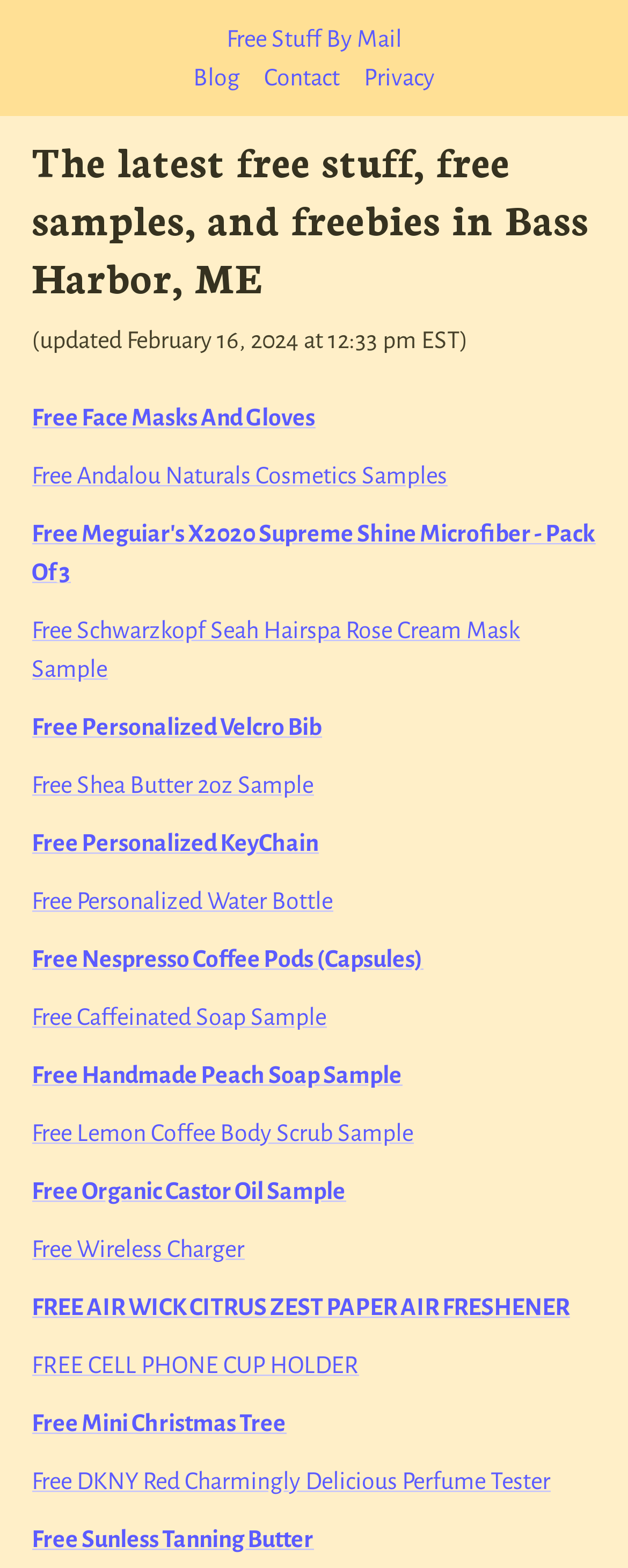Explain in detail what is displayed on the webpage.

The webpage is about free stuff, freebies, and free samples in Bass Harbor, ME. At the top, there is a navigation menu with four links: "Free Stuff By Mail", "Blog", "Contact", and "Privacy". Below the navigation menu, there is a heading that reads "The latest free stuff, free samples, and freebies in Bass Harbor, ME". 

Next to the heading, there is a static text that indicates the webpage was last updated on February 16, 2024, at 12:33 pm EST. 

The main content of the webpage is a list of 19 links to various free items, including free face masks, cosmetics samples, personalized items, coffee pods, and more. These links are arranged in a vertical column, with each link below the previous one. The links take up most of the webpage, with the last link being "Free Sunless Tanning Butter" at the bottom.